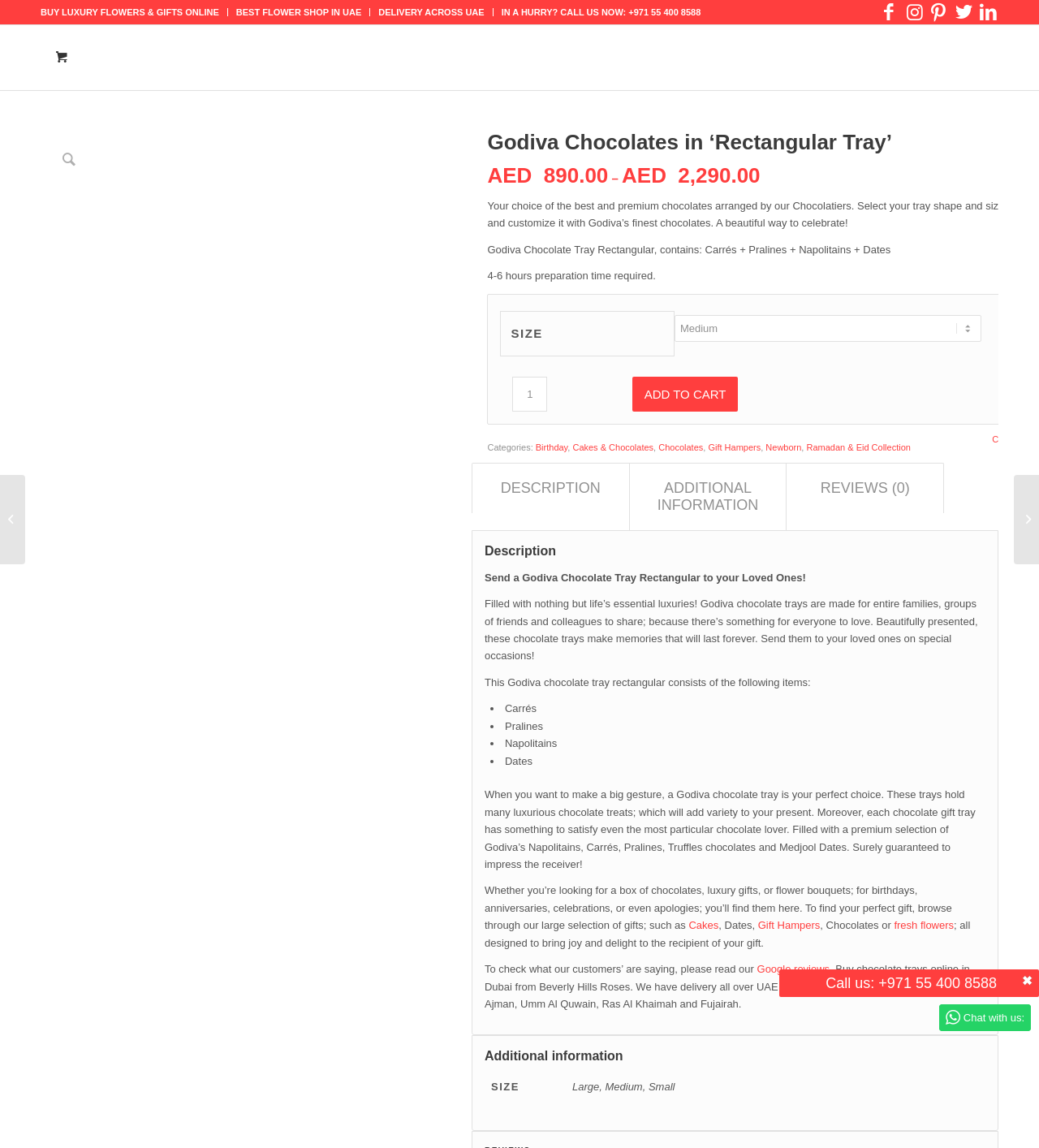Determine the bounding box coordinates of the area to click in order to meet this instruction: "Click on the 'DESCRIPTION' tab".

[0.454, 0.403, 0.606, 0.447]